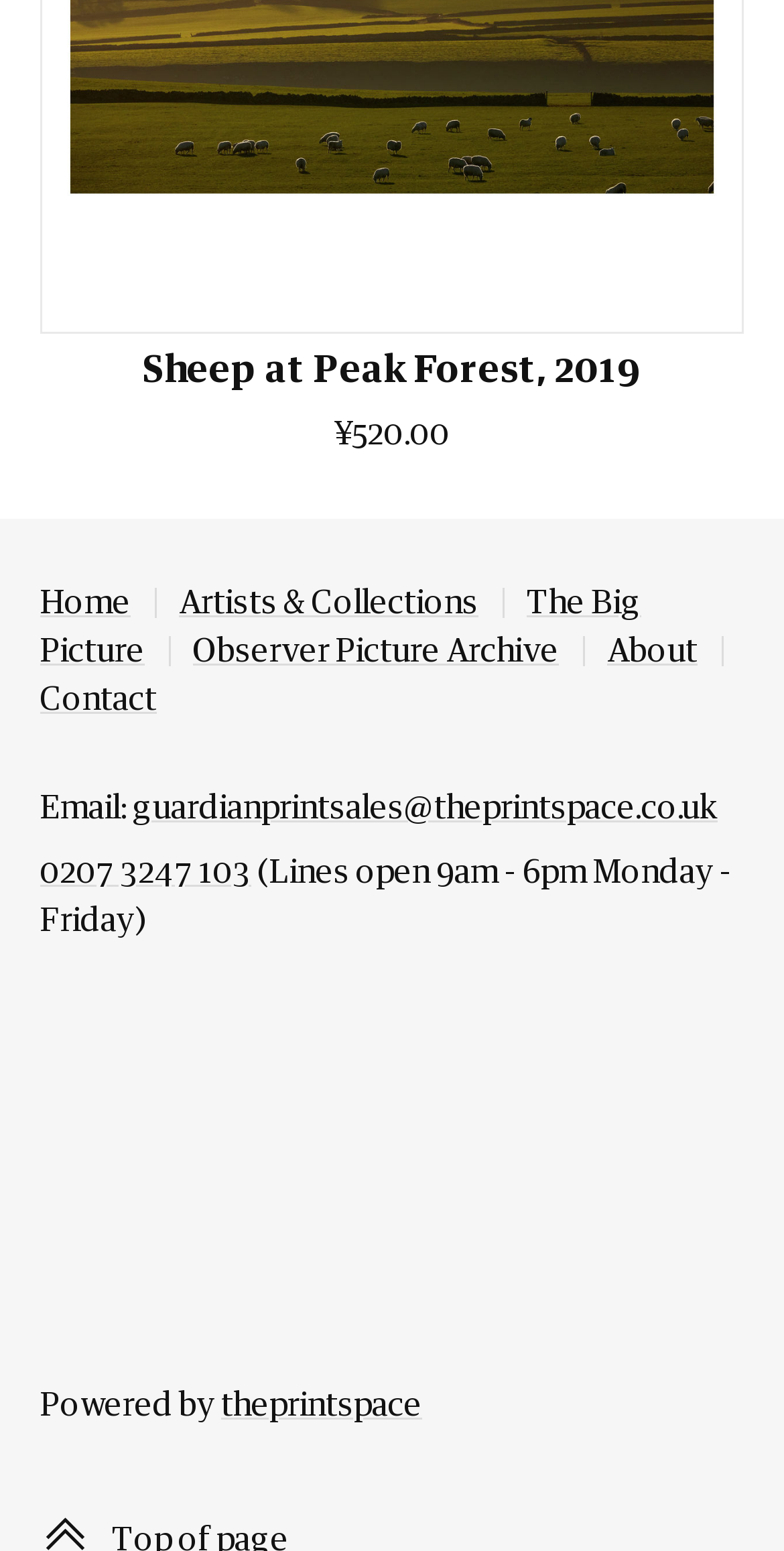Locate the bounding box coordinates of the clickable region to complete the following instruction: "Click on 'Skype’s New Dawn?'."

None